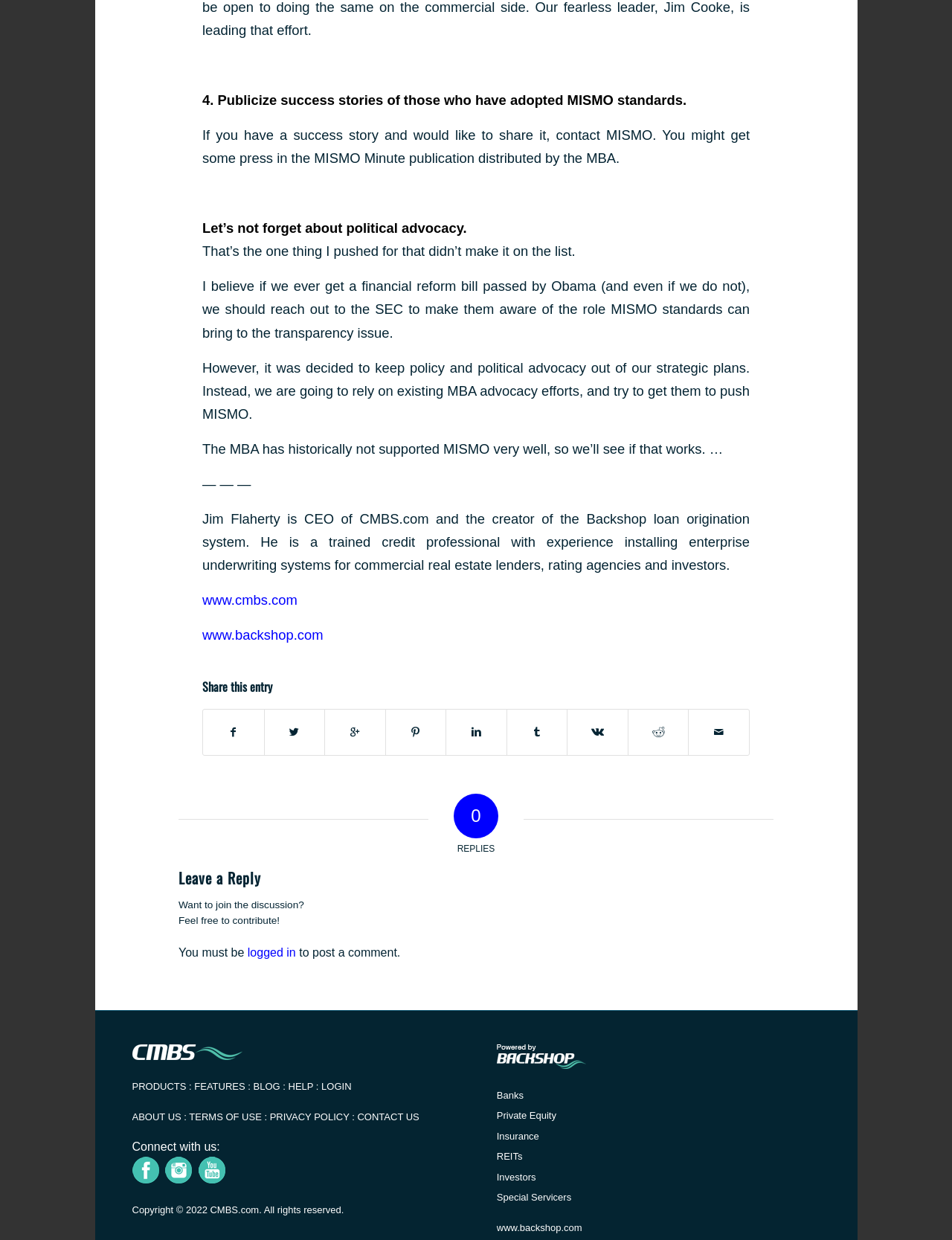Given the element description: "Share by Mail", predict the bounding box coordinates of this UI element. The coordinates must be four float numbers between 0 and 1, given as [left, top, right, bottom].

[0.724, 0.572, 0.787, 0.609]